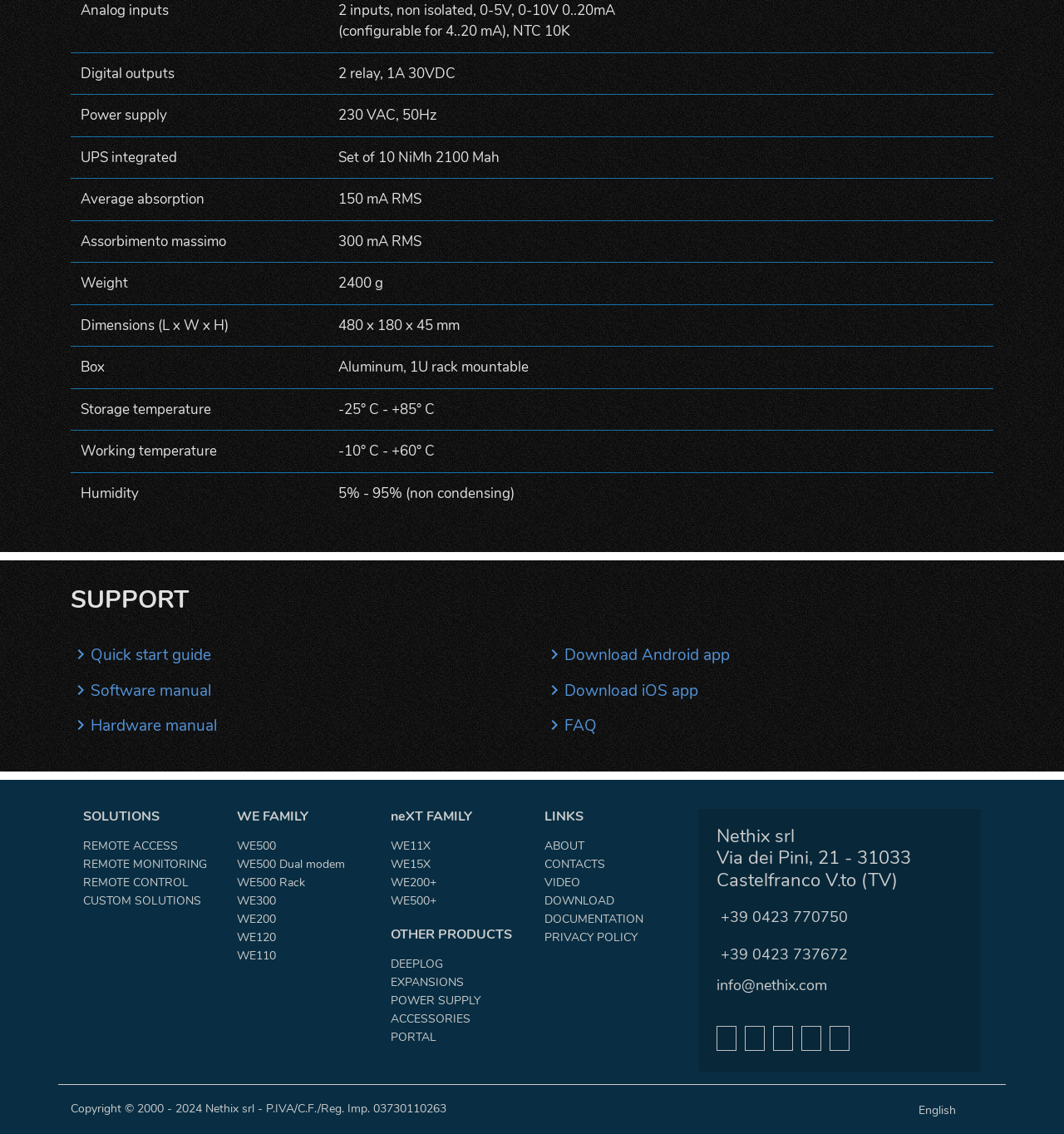Please examine the image and answer the question with a detailed explanation:
What is the weight of the product?

I found the information under the 'Weight' gridcell, which specifies the weight as 2400 g.